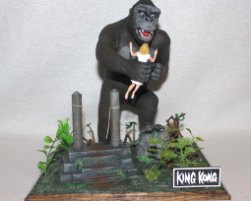What is written on the small sign at the front of the diorama?
Give a detailed response to the question by analyzing the screenshot.

The base of the diorama is adorned with plants and stones, and a small sign at the front identifies the piece as 'KING KONG', emphasizing its connection to the beloved cinematic character.